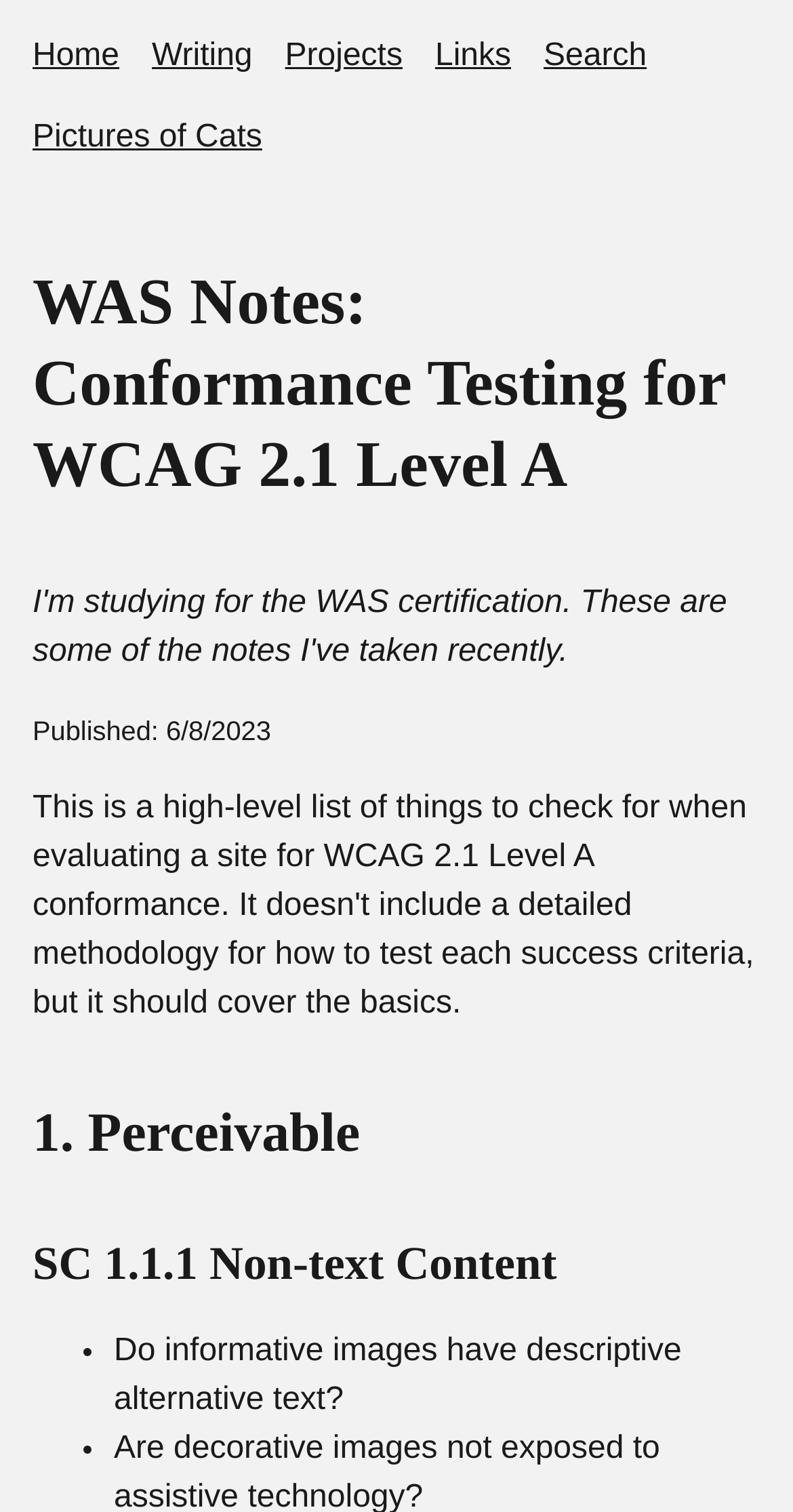Please give a short response to the question using one word or a phrase:
What is the date of publication?

6/8/2023